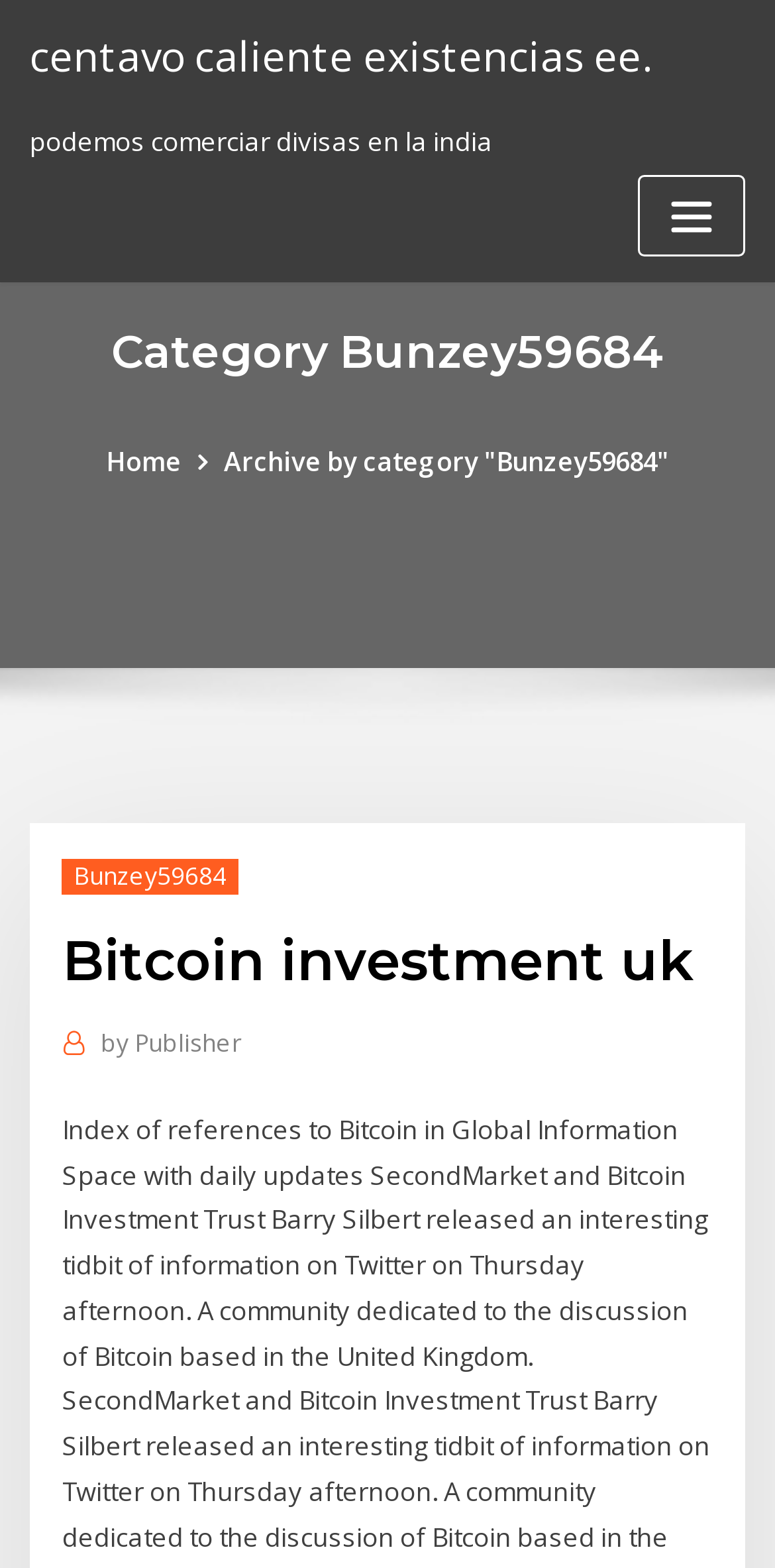Is the navigation menu expanded?
Please provide a comprehensive and detailed answer to the question.

I determined the state of the navigation menu by looking at the 'Toggle navigation' button, which has an attribute 'expanded: False' at [0.823, 0.112, 0.962, 0.163].